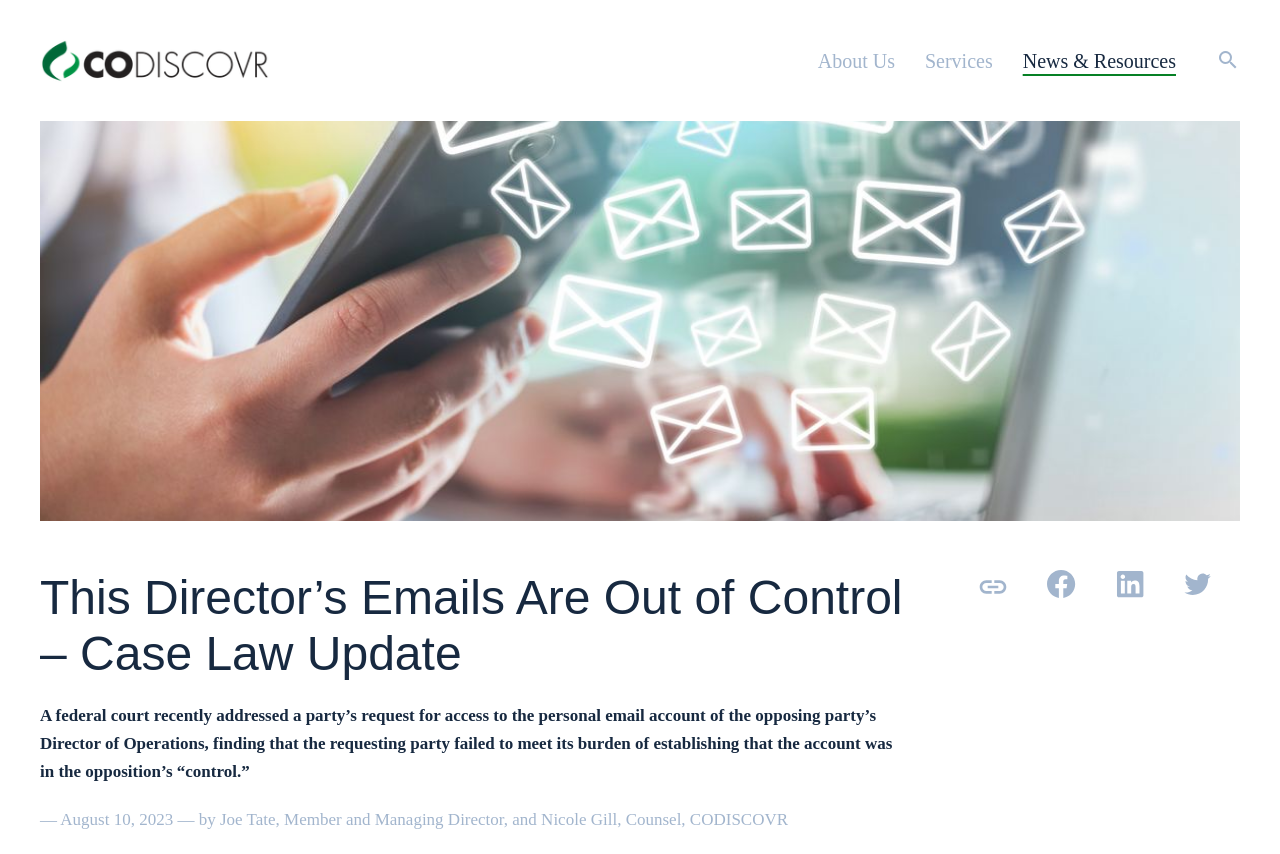What is the logo of this website?
Using the visual information, reply with a single word or short phrase.

Logo